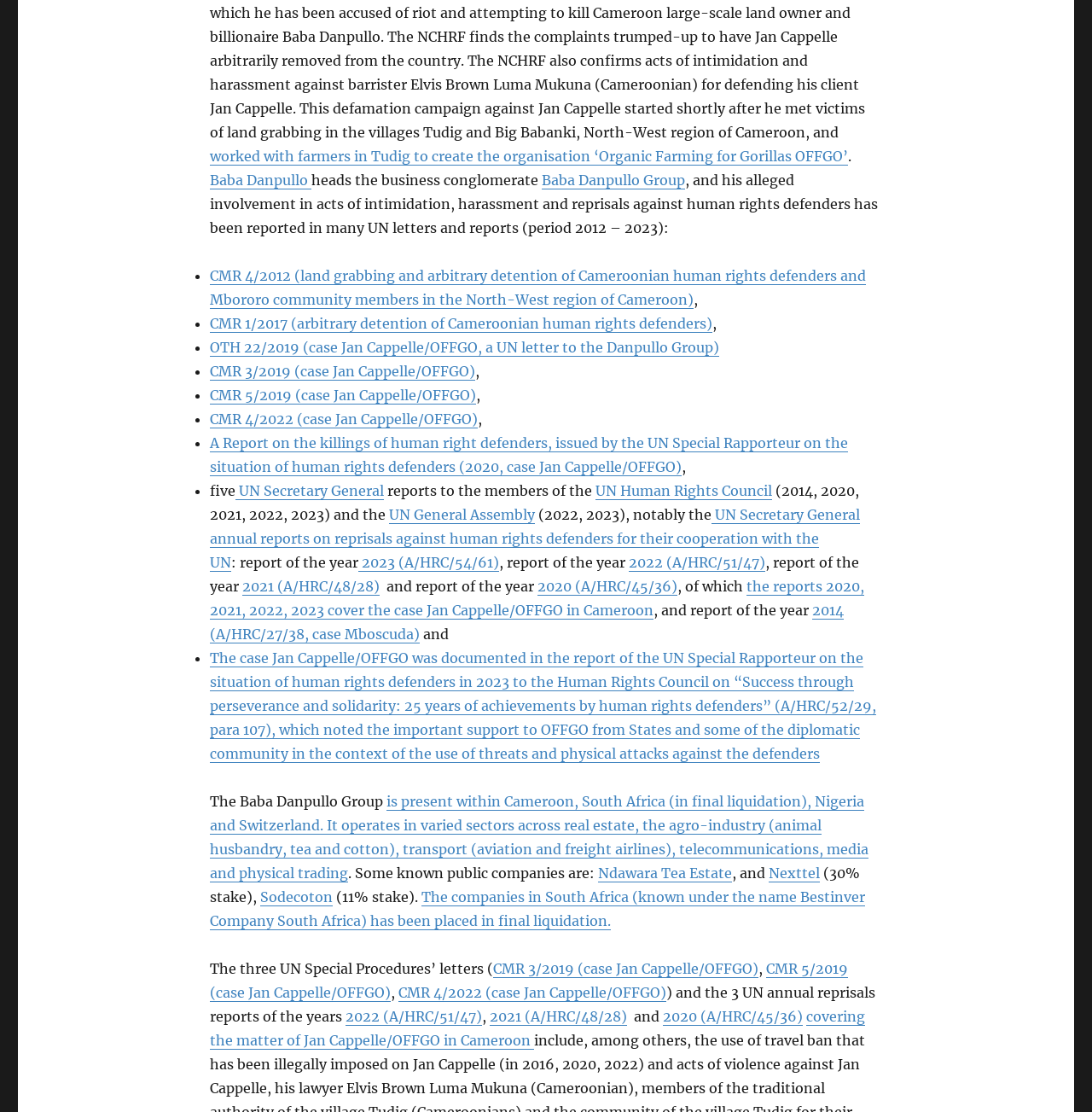Provide the bounding box coordinates of the HTML element described by the text: "2020 (A/HRC/45/36)". The coordinates should be in the format [left, top, right, bottom] with values between 0 and 1.

[0.607, 0.906, 0.735, 0.922]